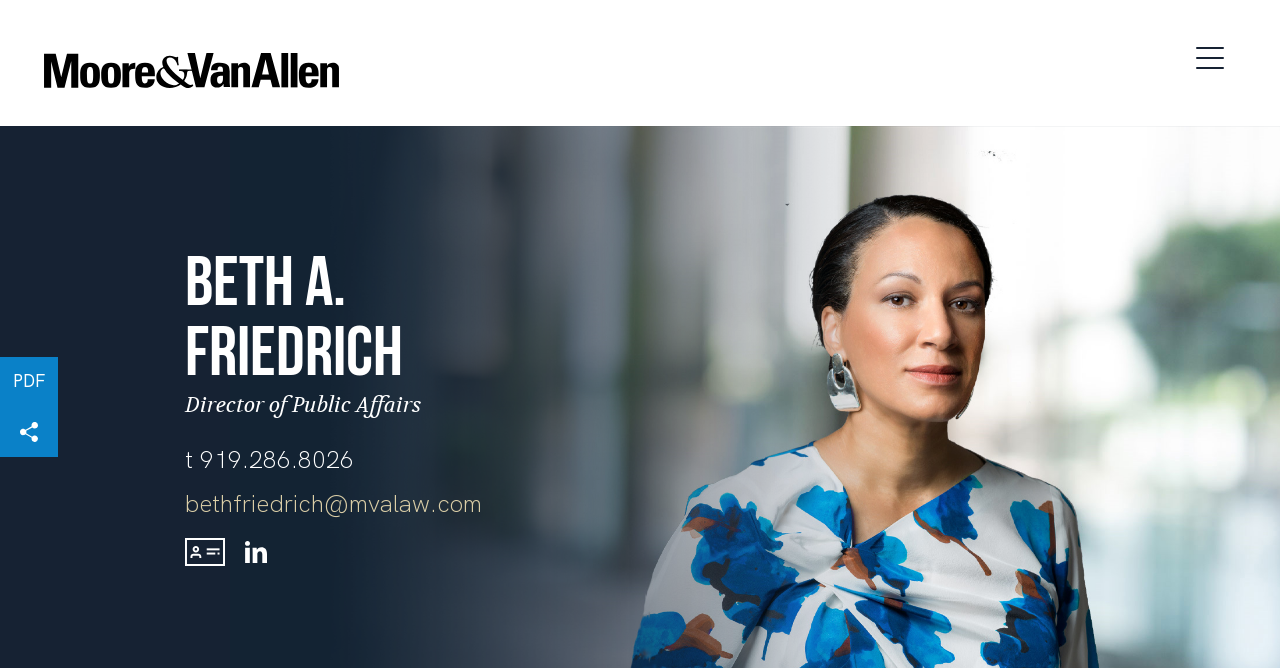What is the name of the law firm associated with Beth Friedrich?
Please utilize the information in the image to give a detailed response to the question.

The name of the law firm associated with Beth Friedrich is mentioned as 'Moore & Van Allen' in the link element at the top of the webpage, which is also accompanied by an image.